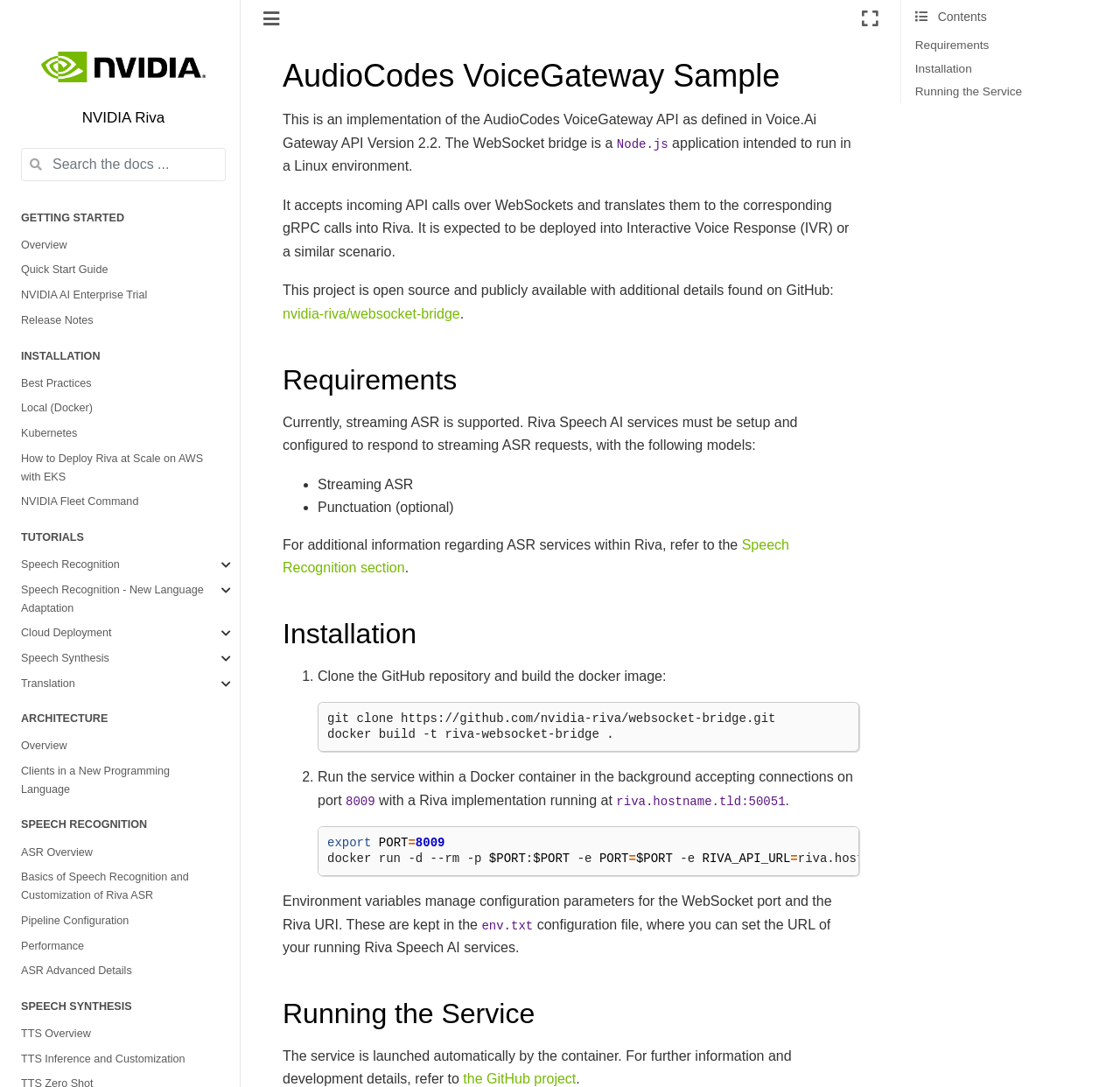What is the purpose of the WebSocket bridge?
Your answer should be a single word or phrase derived from the screenshot.

Translate API calls to gRPC calls